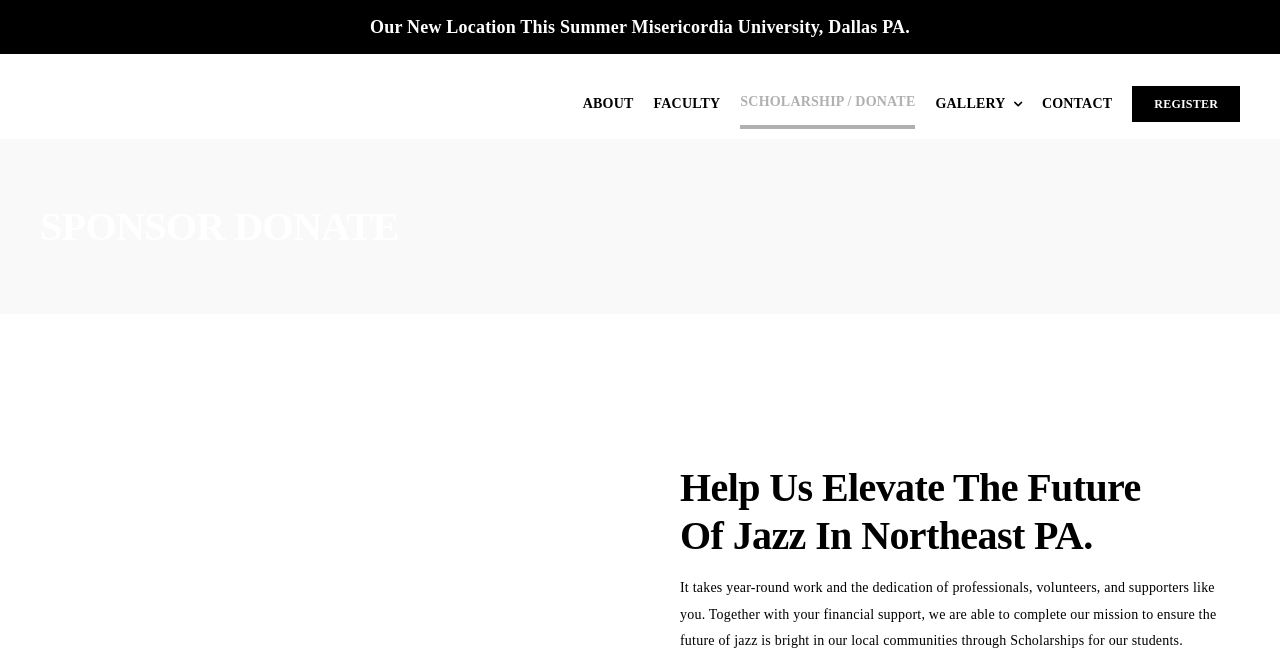Offer a meticulous caption that includes all visible features of the webpage.

The webpage appears to be related to the PA Jazz Institute, with a focus on sponsorship and donation. At the top-left corner, there is a logo of the PA Jazz Institute, accompanied by a link to the institute's homepage. Below the logo, there is a static text announcing the institute's new location at Misericordia University in Dallas, PA.

To the right of the logo, there is a main menu navigation bar with six links: ABOUT, FACULTY, SCHOLARSHIP / DONATE, GALLERY, CONTACT, and REGISTER. These links are evenly spaced and aligned horizontally.

Above the main menu, there is a page title bar that spans the entire width of the page. Within this bar, there are two headings. The first heading, "SPONSOR DONATE", is located at the top-left corner of the bar. The second heading, "Help Us Elevate The Future Of Jazz In Northeast PA.", is located at the bottom-right corner of the bar and appears to be a call to action for sponsorship and donation.

Overall, the webpage has a clear and organized structure, with a prominent call to action and easy access to various sections of the institute's website.